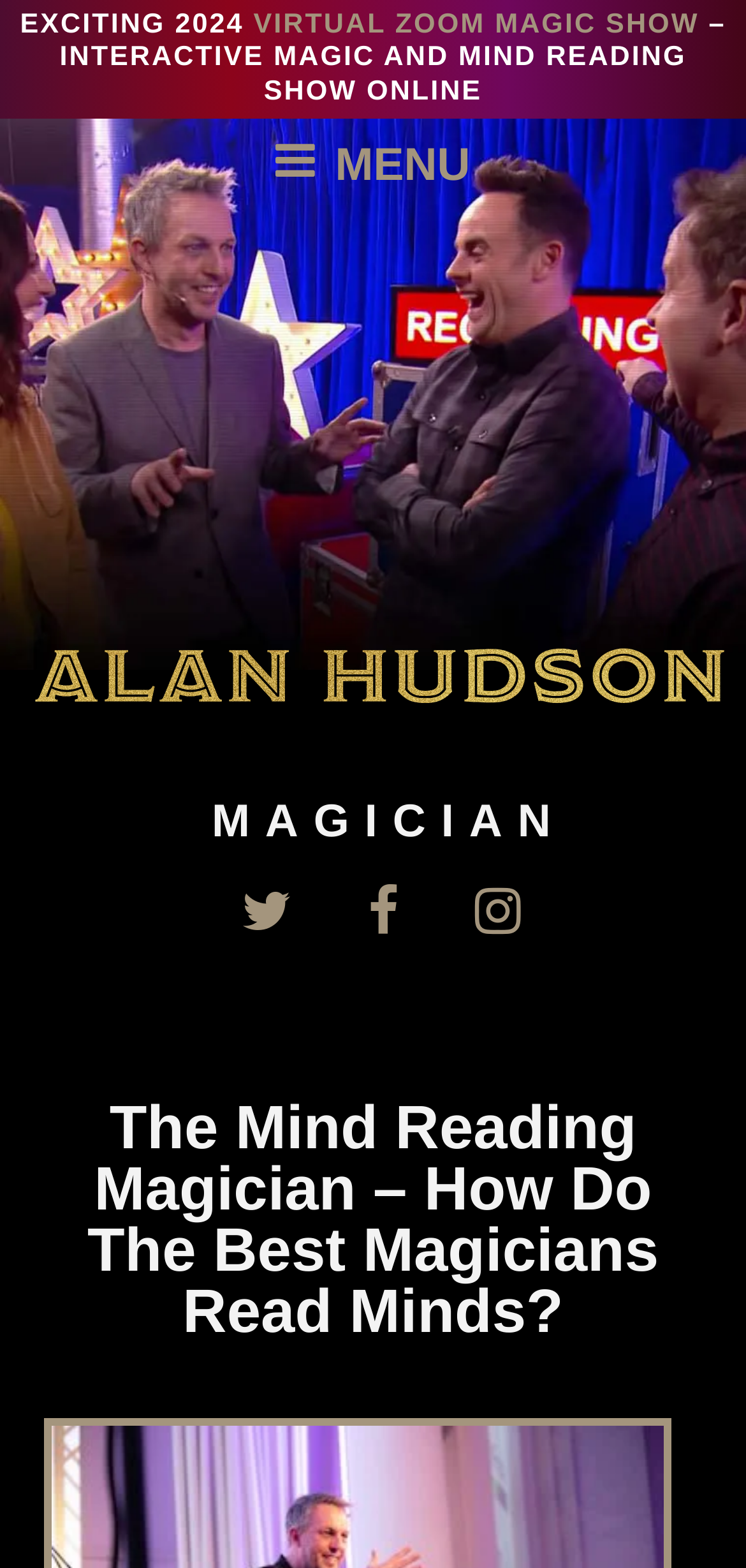What is the topic of the webpage?
By examining the image, provide a one-word or phrase answer.

Mind Reading